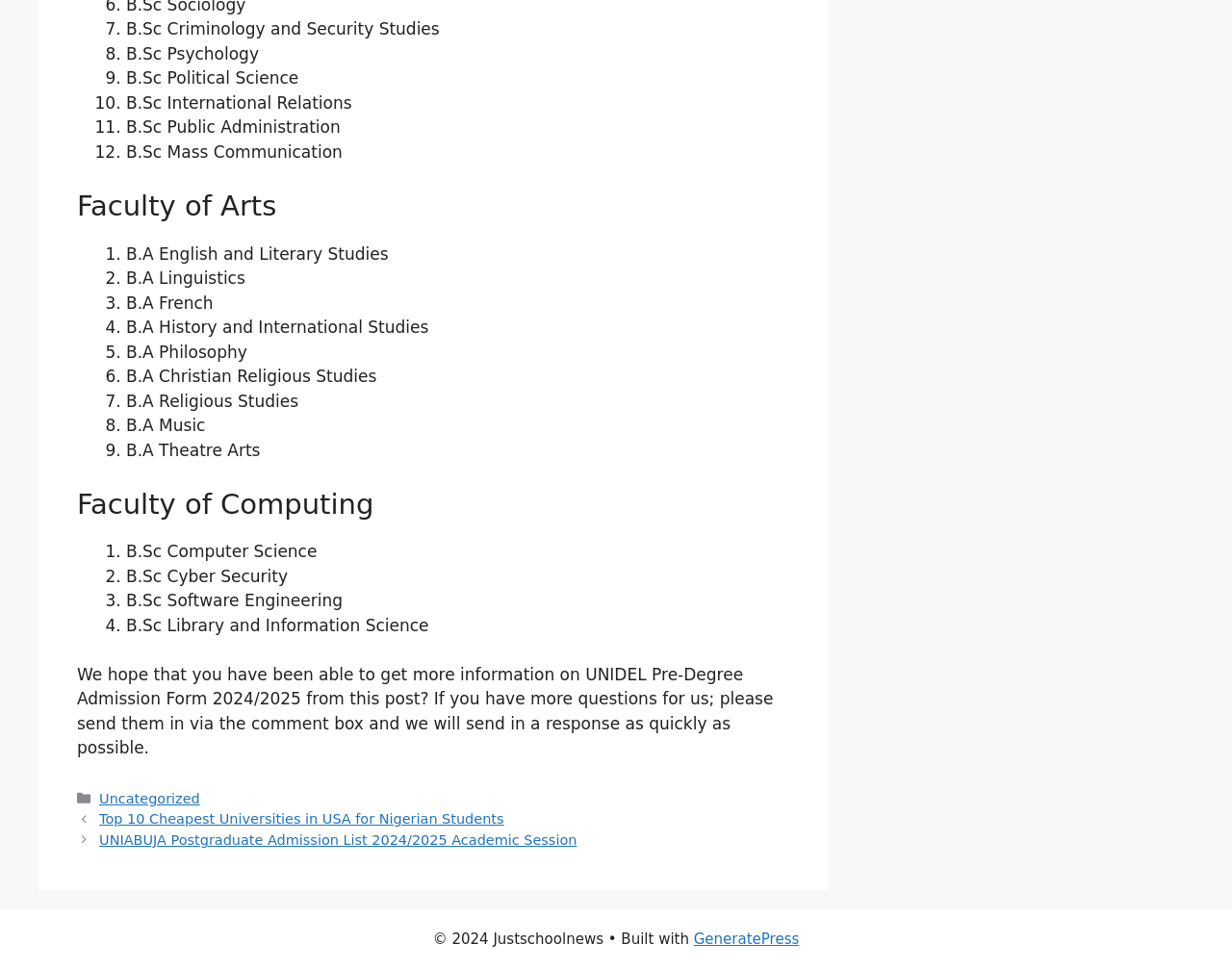What is the purpose of the comment box mentioned in the text?
Respond to the question with a well-detailed and thorough answer.

I read the StaticText element 'We hope that you have been able to get more information on UNIDEL Pre-Degree Admission Form 2024/2025 from this post? If you have more questions for us; please send them in via the comment box and we will send in a response as quickly as possible.' and understood that the comment box is meant for users to ask questions and receive responses.